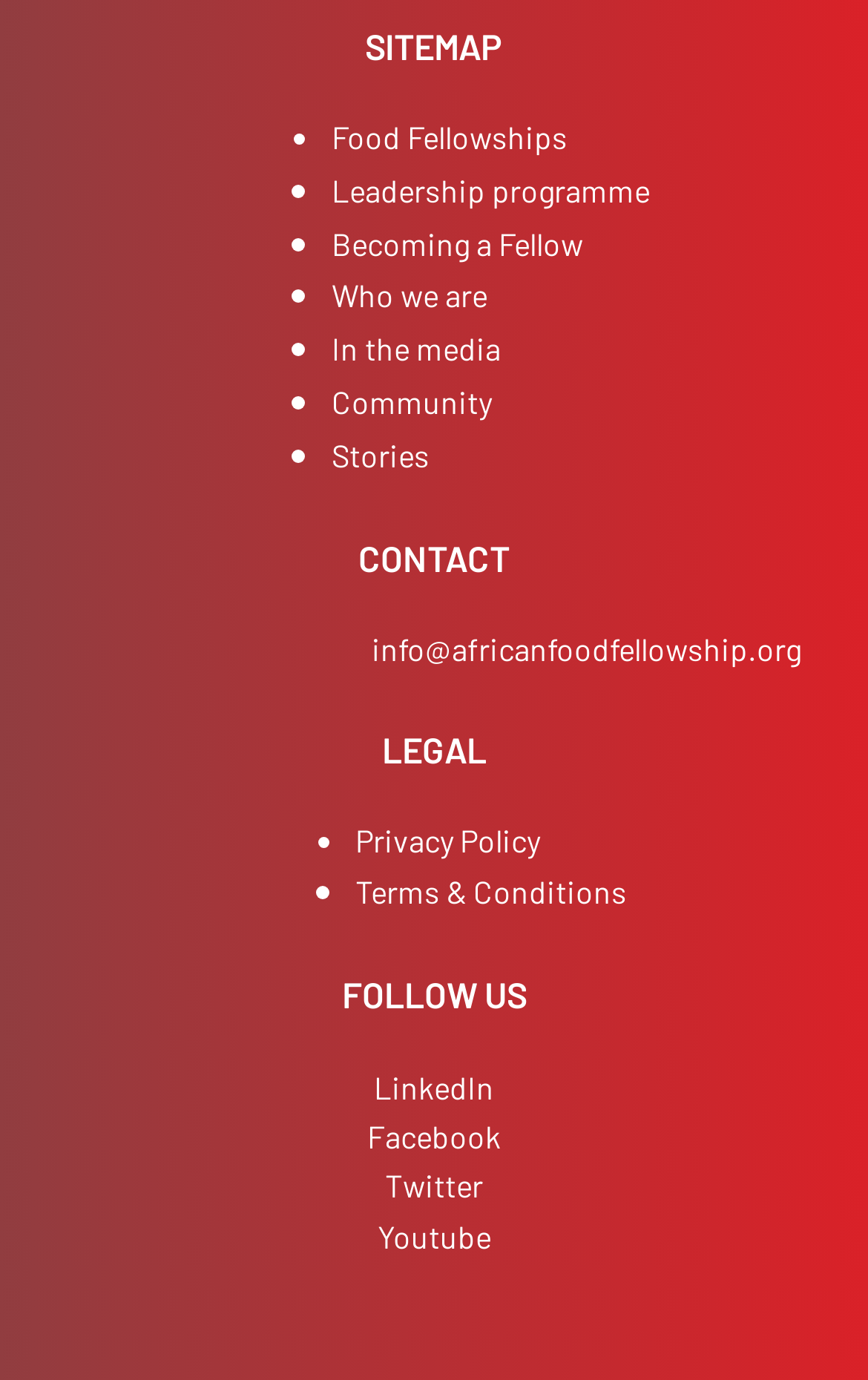Determine the bounding box coordinates of the target area to click to execute the following instruction: "View Who we are."

[0.382, 0.201, 0.562, 0.228]